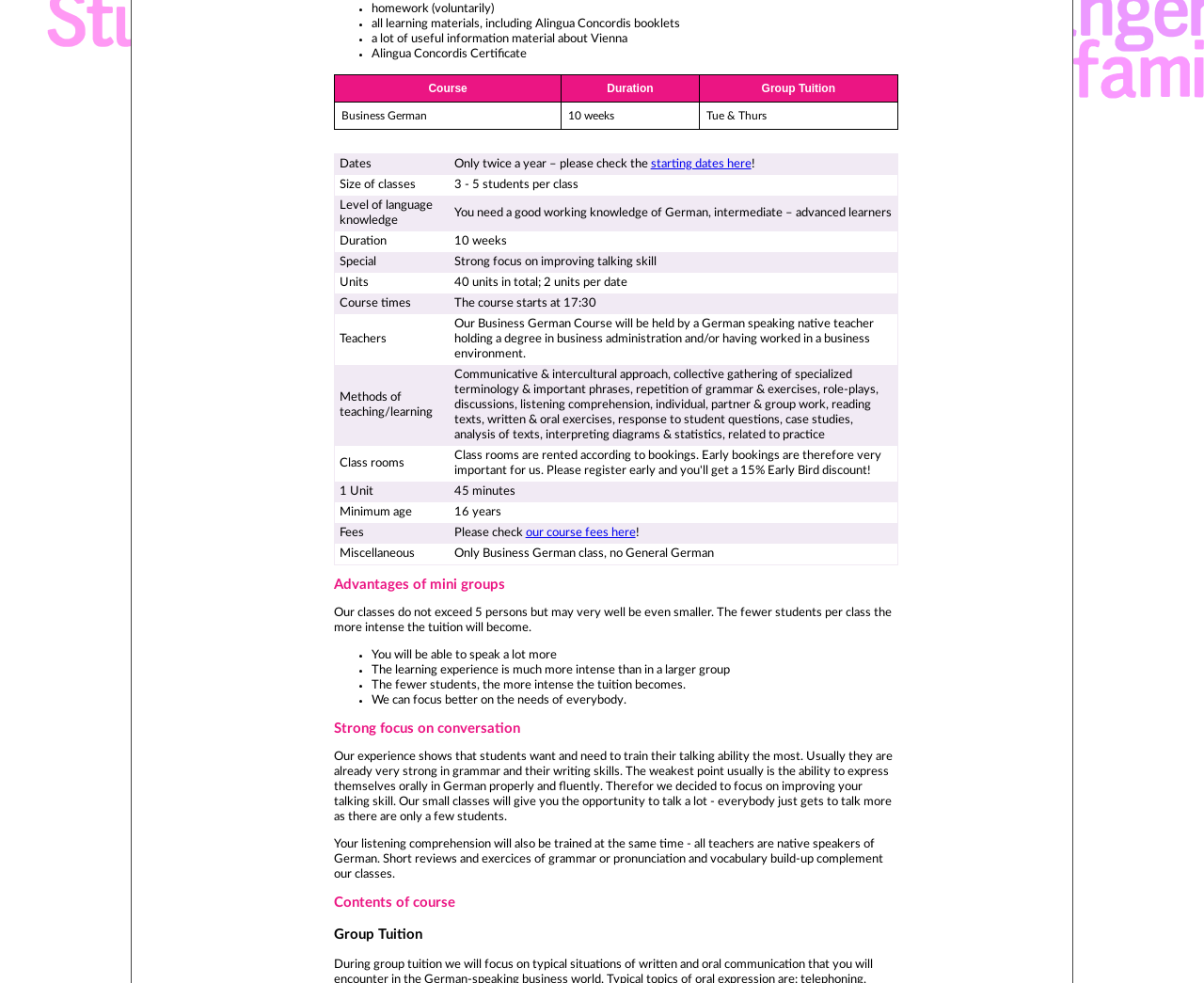Locate the UI element described by our course fees here and provide its bounding box coordinates. Use the format (top-left x, top-left y, bottom-right x, bottom-right y) with all values as floating point numbers between 0 and 1.

[0.436, 0.536, 0.528, 0.548]